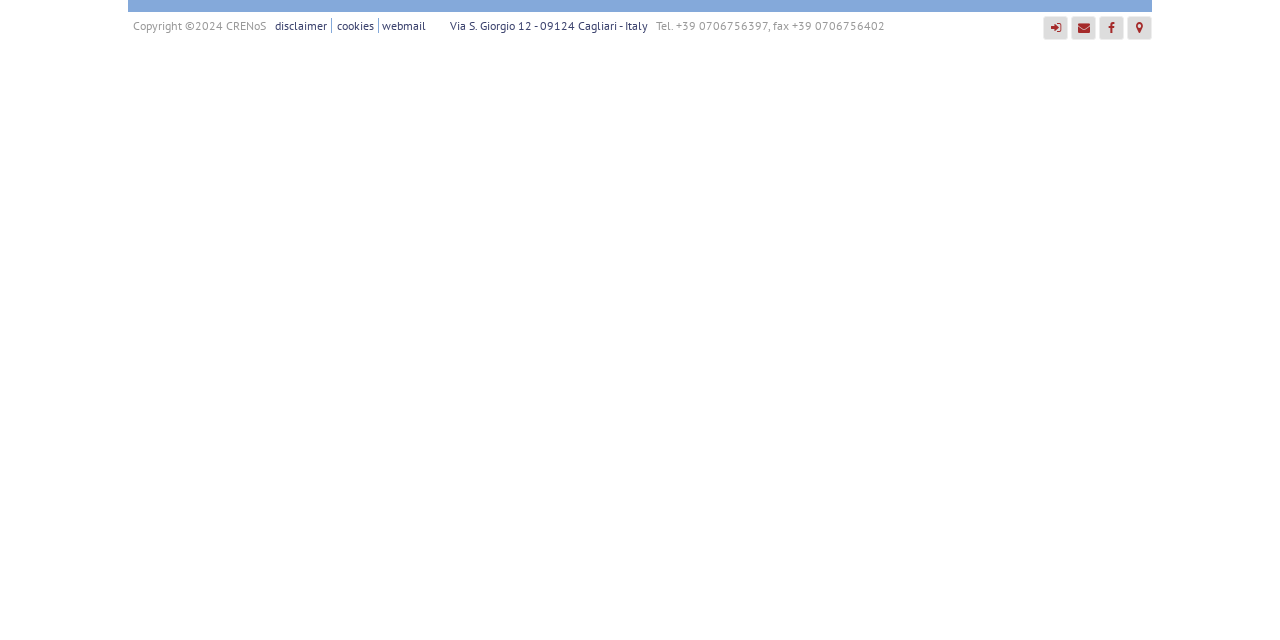Identify the bounding box for the element characterized by the following description: "cookies".

[0.263, 0.028, 0.292, 0.052]